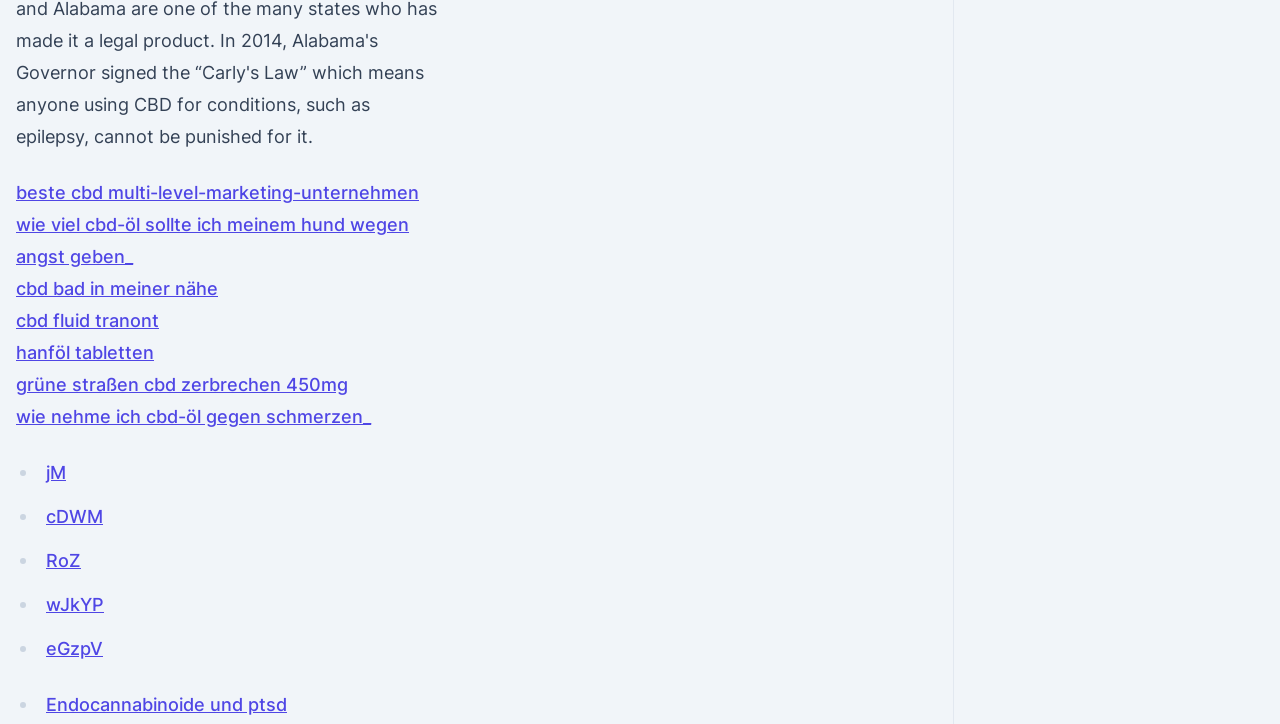Please give the bounding box coordinates of the area that should be clicked to fulfill the following instruction: "find cbd bath near me". The coordinates should be in the format of four float numbers from 0 to 1, i.e., [left, top, right, bottom].

[0.012, 0.384, 0.17, 0.413]